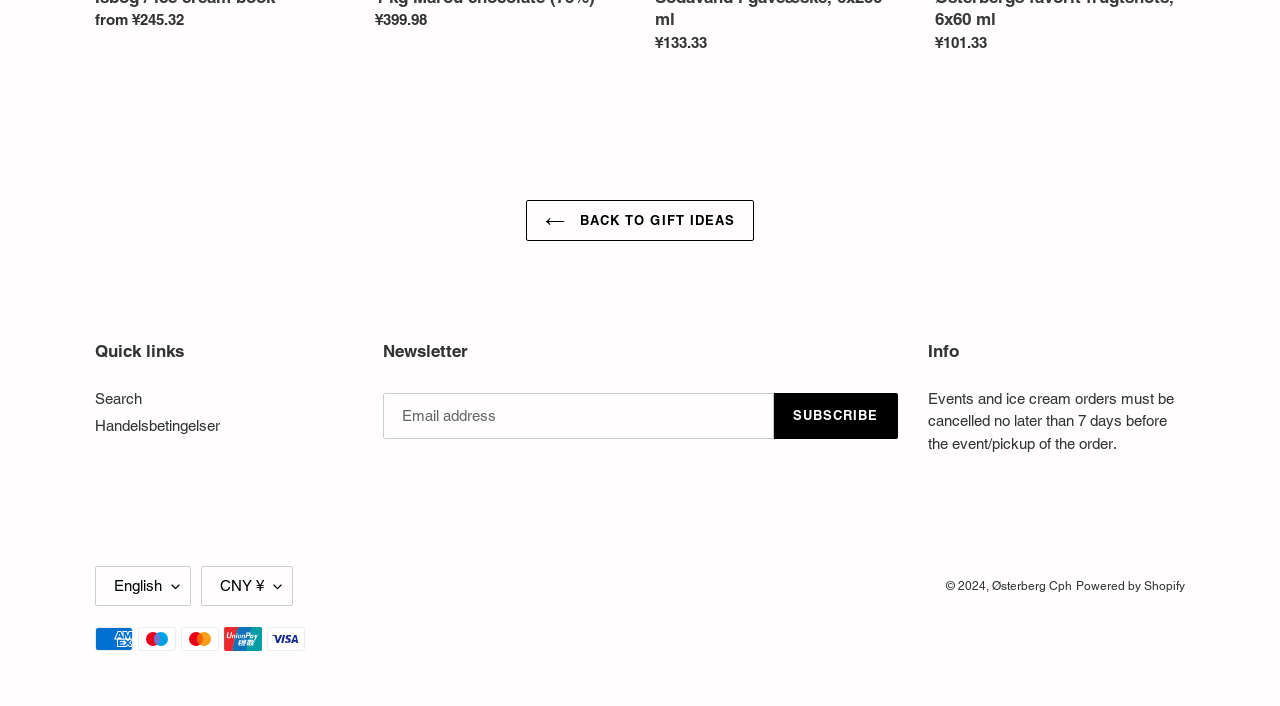What languages are available on this website?
Look at the image and answer the question using a single word or phrase.

English